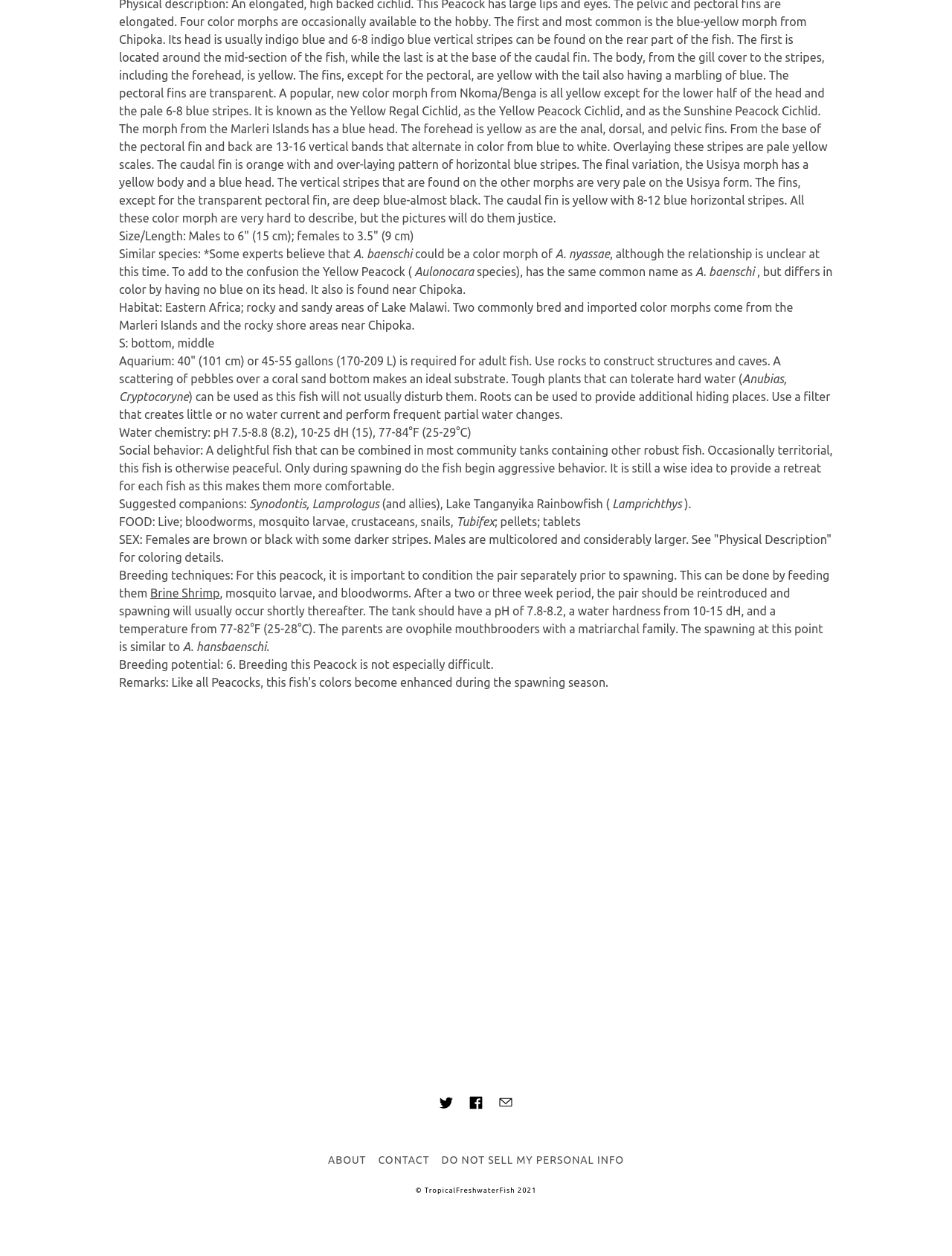Provide the bounding box coordinates for the UI element described in this sentence: "Brine Shrimp". The coordinates should be four float values between 0 and 1, i.e., [left, top, right, bottom].

[0.158, 0.467, 0.231, 0.477]